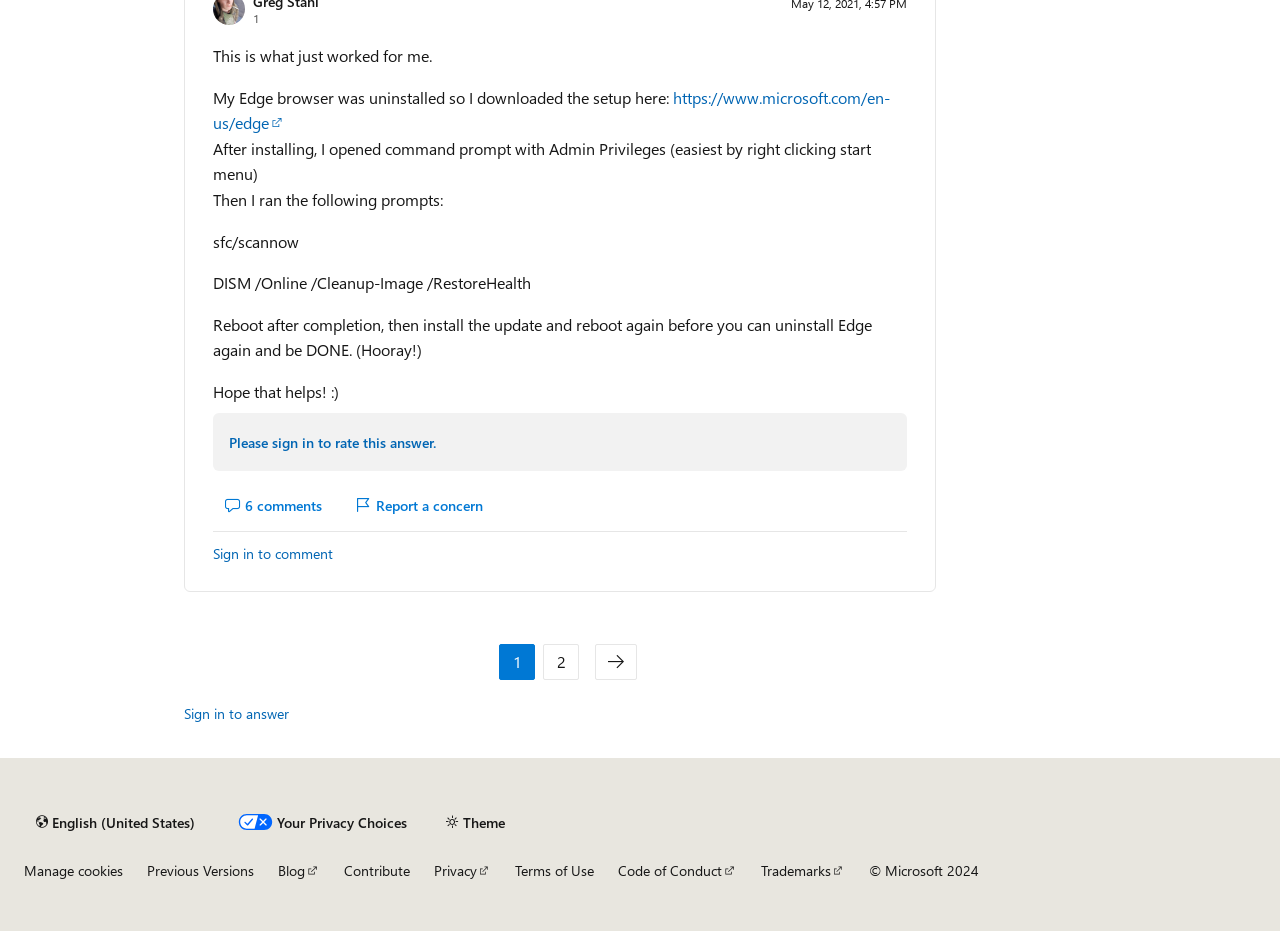What is the purpose of the 'DISM /Online /Cleanup-Image /RestoreHealth' command?
Please provide a detailed answer to the question.

The 'DISM /Online /Cleanup-Image /RestoreHealth' command is mentioned in the answer as one of the prompts to run in the command prompt with Admin Privileges, and its purpose is to restore health.